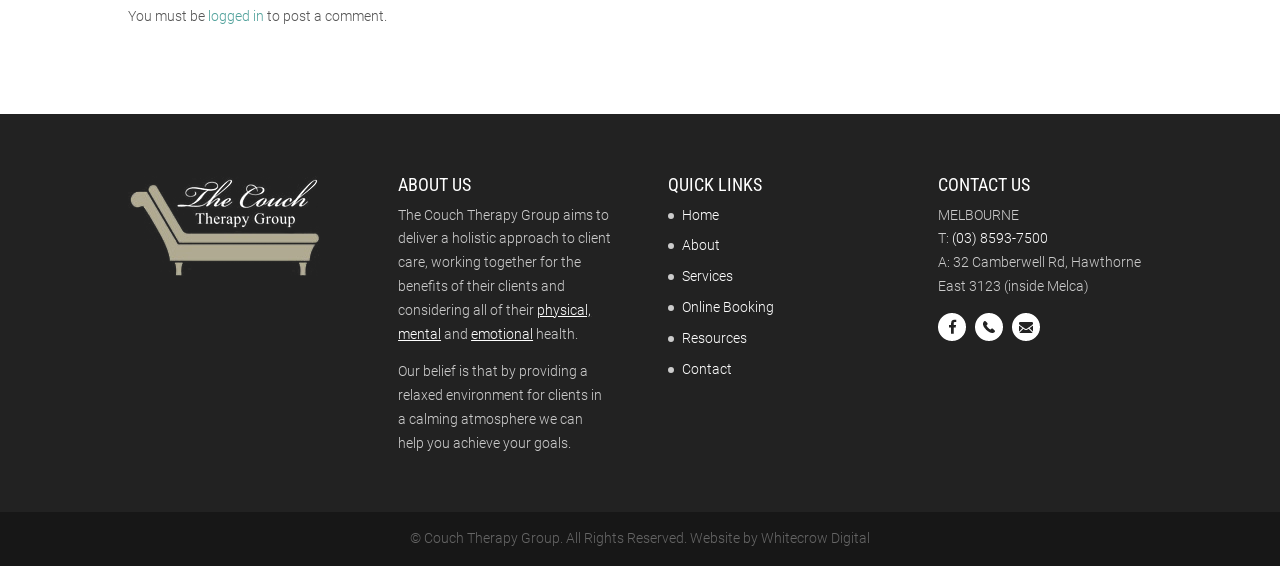Find the bounding box coordinates of the element I should click to carry out the following instruction: "Check the presentation slides and scripts".

None